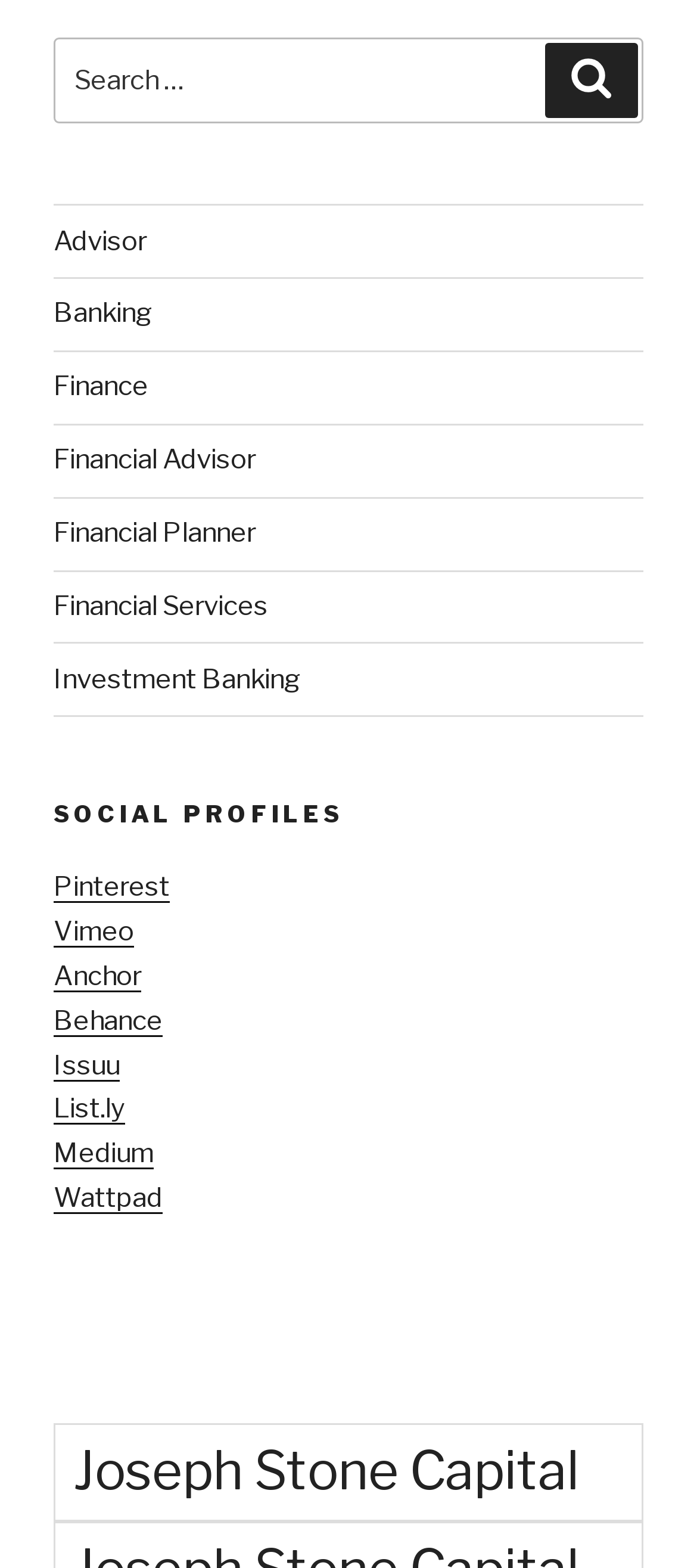What is the label of the button next to the search box?
Answer the question based on the image using a single word or a brief phrase.

Search